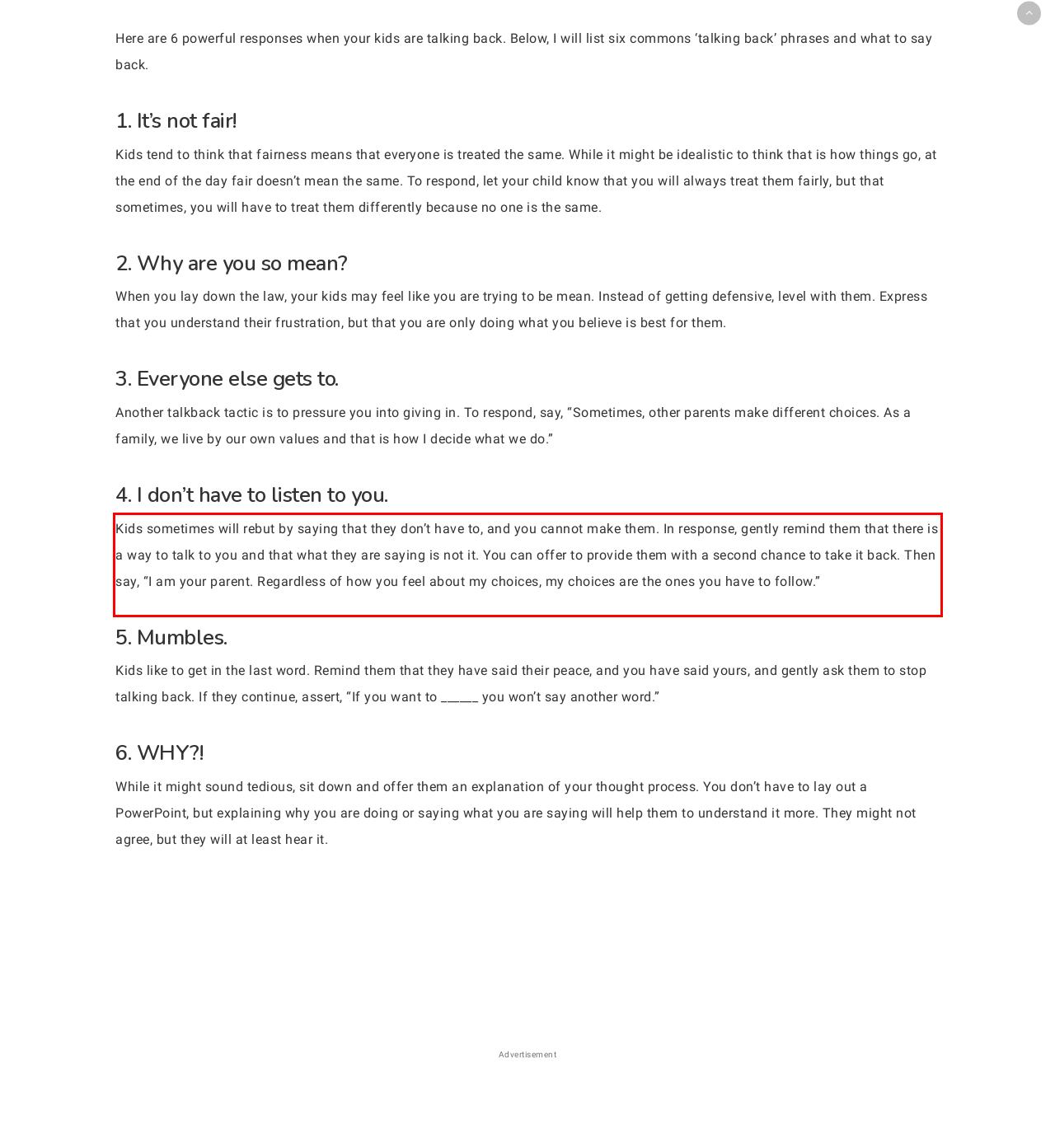Please examine the webpage screenshot containing a red bounding box and use OCR to recognize and output the text inside the red bounding box.

Kids sometimes will rebut by saying that they don’t have to, and you cannot make them. In response, gently remind them that there is a way to talk to you and that what they are saying is not it. You can offer to provide them with a second chance to take it back. Then say, “I am your parent. Regardless of how you feel about my choices, my choices are the ones you have to follow.”